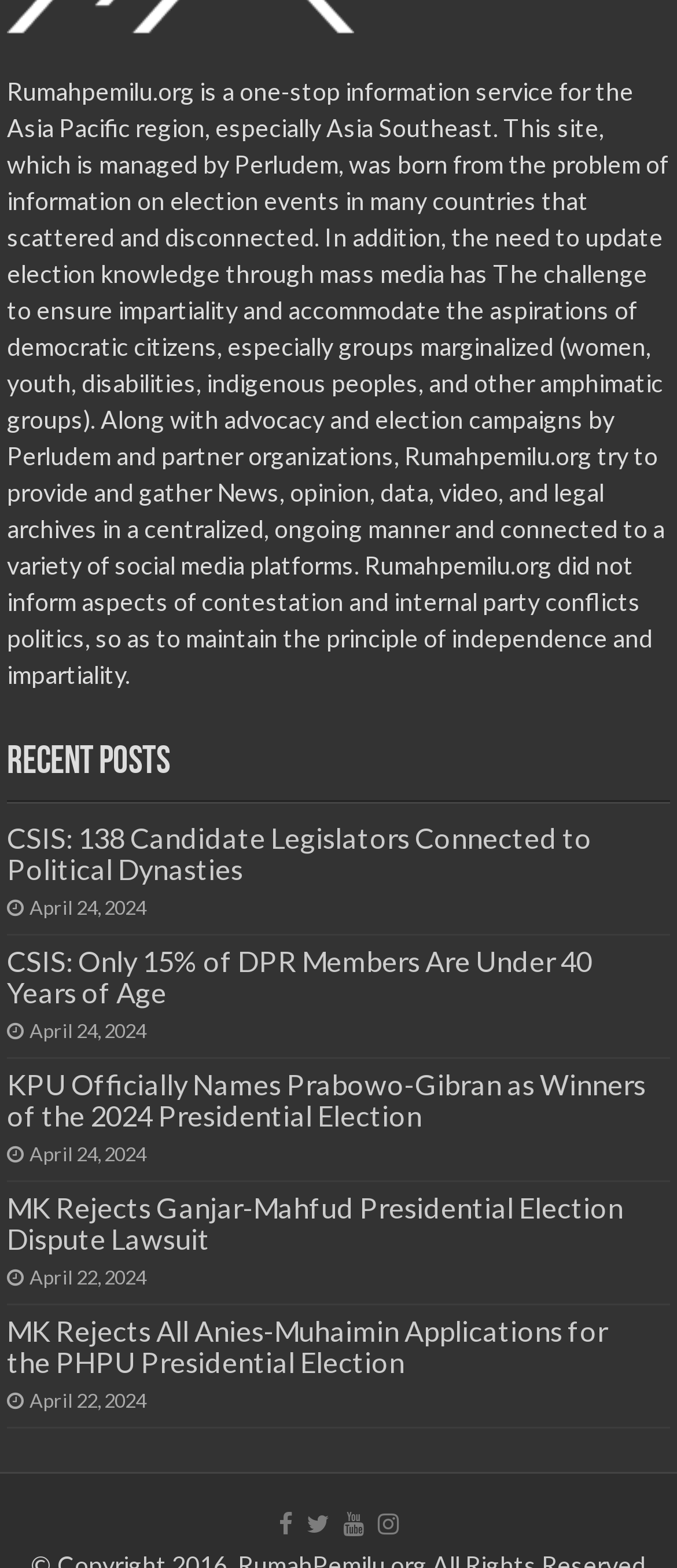Answer this question in one word or a short phrase: What is the main purpose of Rumahpemilu.org?

Provide election information